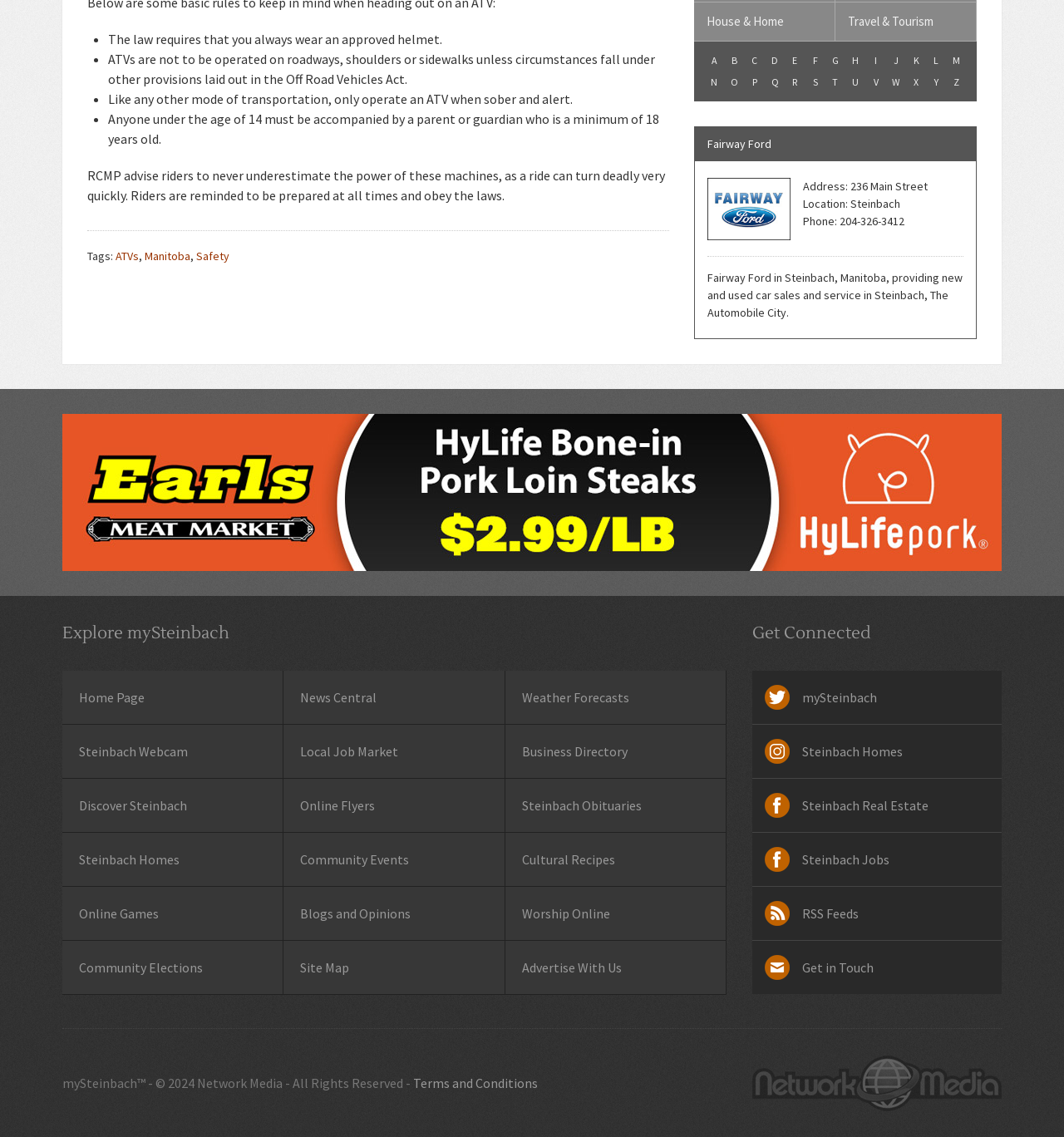Given the element description, predict the bounding box coordinates in the format (top-left x, top-left y, bottom-right x, bottom-right y). Make sure all values are between 0 and 1. Here is the element description: Get in Touch

[0.707, 0.827, 0.941, 0.874]